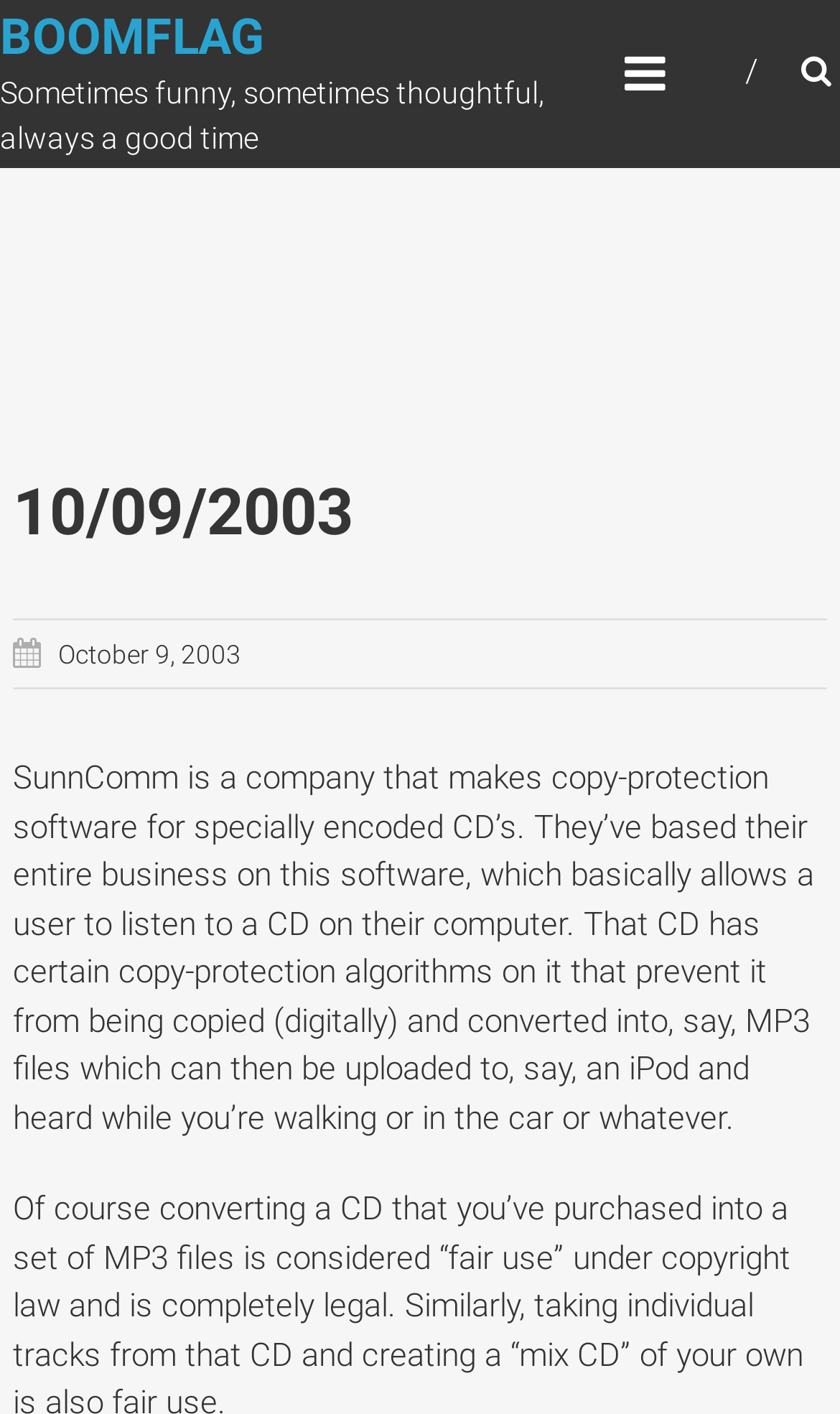Construct a thorough caption encompassing all aspects of the webpage.

The webpage is titled "BoomFlag" and has a heading with the same name at the top left corner. Below the heading, there is a static text that reads "Sometimes funny, sometimes thoughtful, always a good time". 

A large image, also titled "BoomFlag", takes up most of the top section of the page, spanning from the left edge to the right edge. On top of the image, there is a heading that displays the date "10/09/2003" at the top right corner. 

Below the image, there is a link to "October 9, 2003" with a time stamp, positioned at the top right section. 

The main content of the page is a block of text that discusses SunnComm, a company that produces copy-protection software for CDs. The text explains how the software works and its purpose. This text block is located below the image and spans most of the page's width.